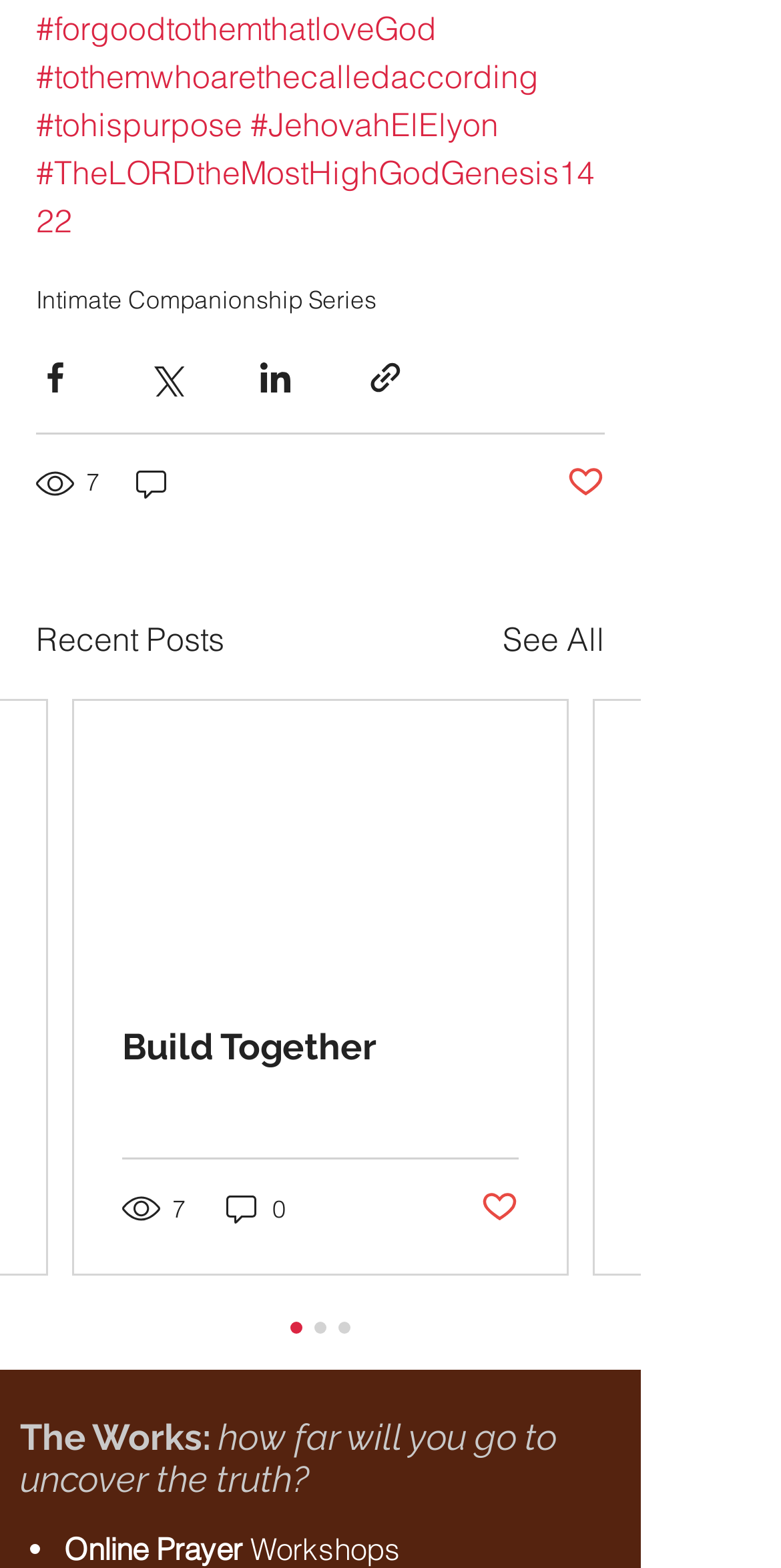Please determine the bounding box coordinates of the section I need to click to accomplish this instruction: "View the post with 7 views".

[0.095, 0.447, 0.726, 0.623]